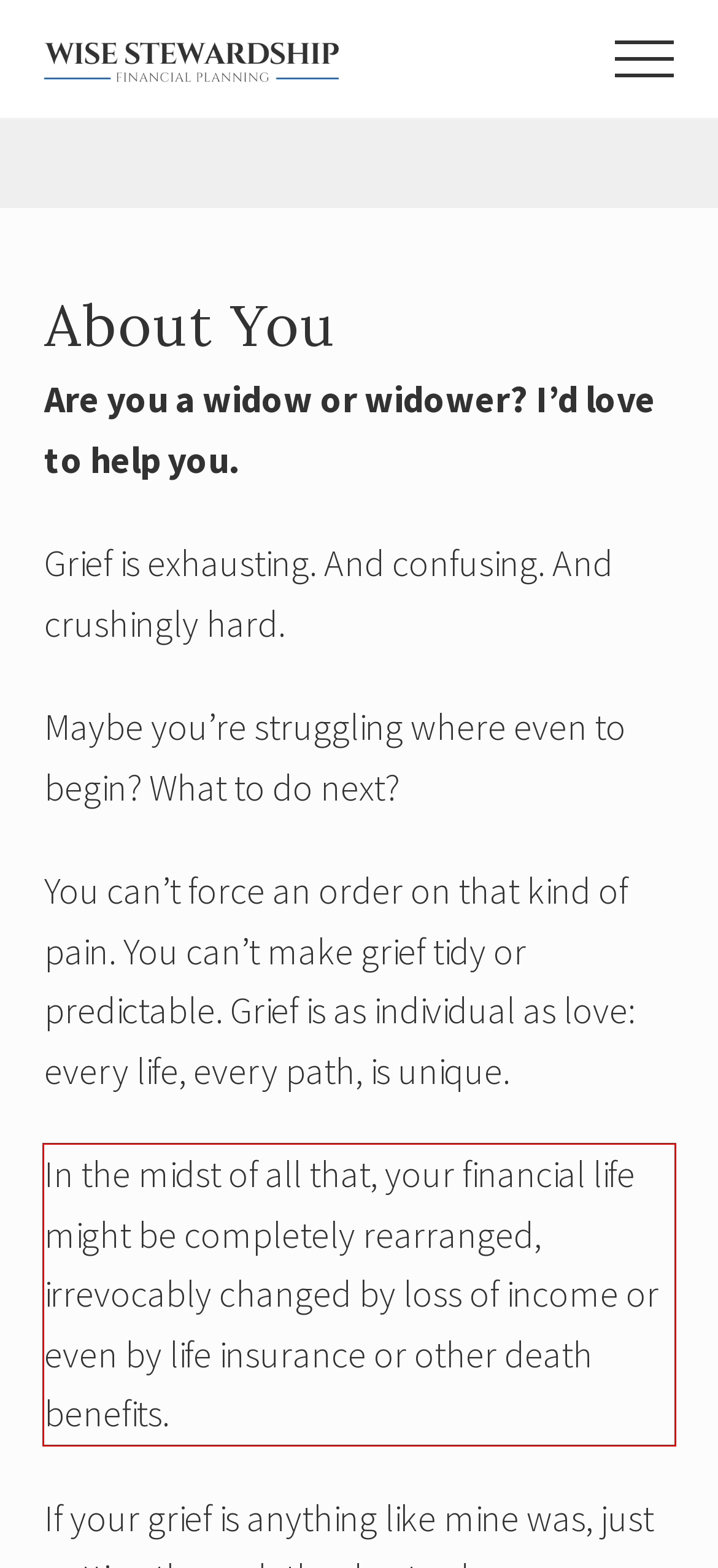Given a screenshot of a webpage containing a red rectangle bounding box, extract and provide the text content found within the red bounding box.

In the midst of all that, your financial life might be completely rearranged, irrevocably changed by loss of income or even by life insurance or other death benefits.